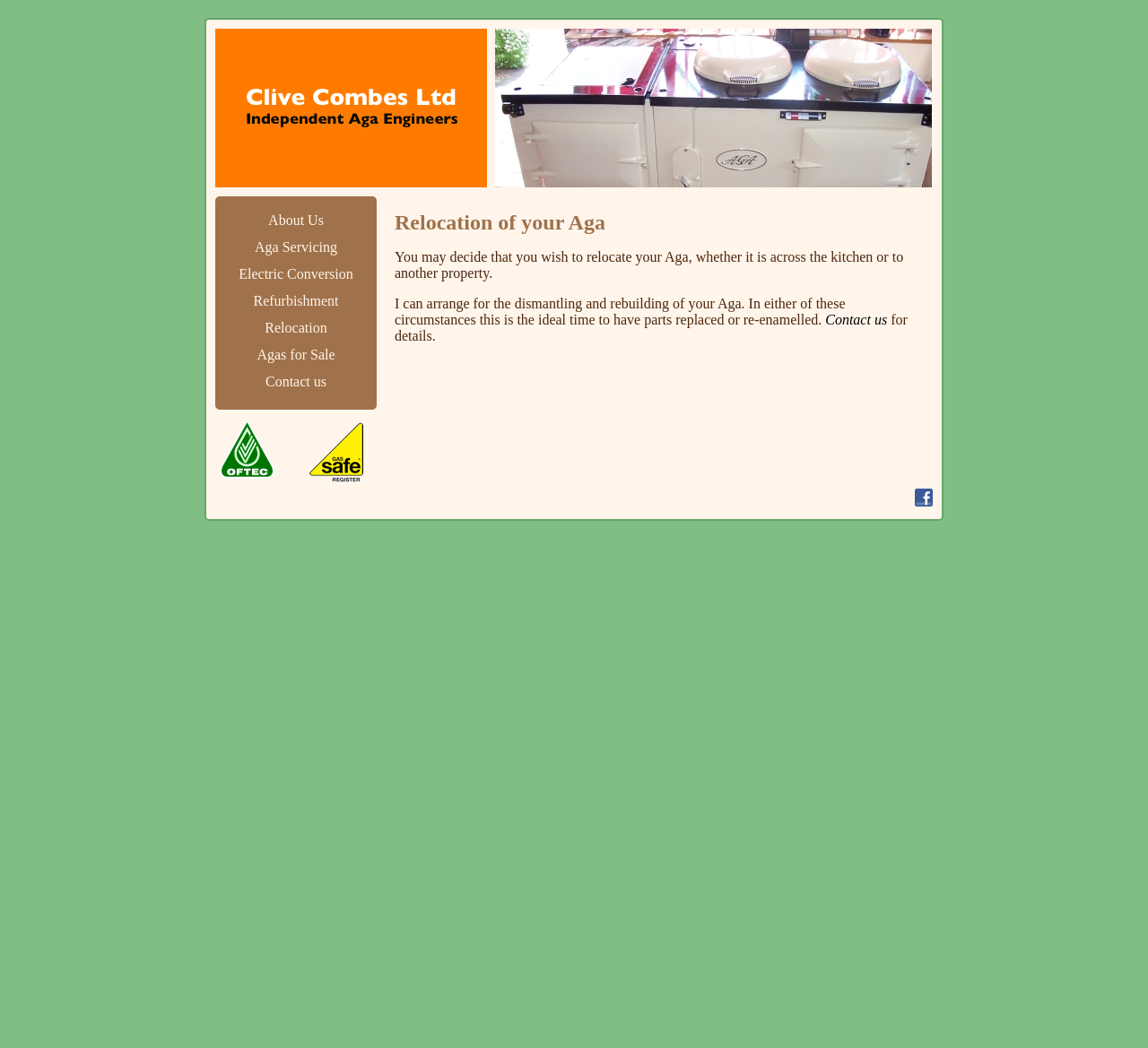Determine the bounding box coordinates for the area you should click to complete the following instruction: "Explore COMMON SUMMER HVAC PROBLEMS AND HOW TO PREVENT THEM".

None